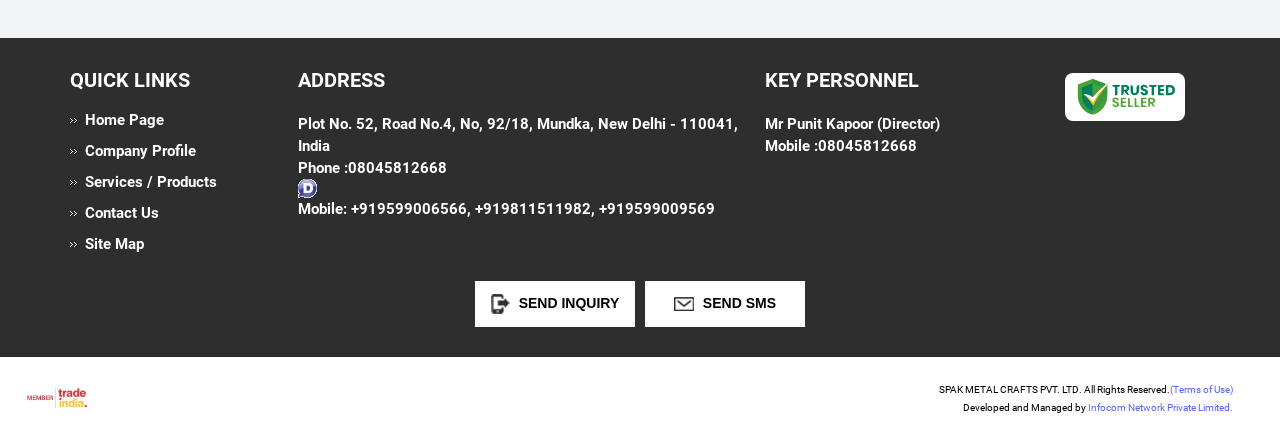Locate the bounding box coordinates of the clickable element to fulfill the following instruction: "Click on Home Page". Provide the coordinates as four float numbers between 0 and 1 in the format [left, top, right, bottom].

[0.055, 0.254, 0.188, 0.295]